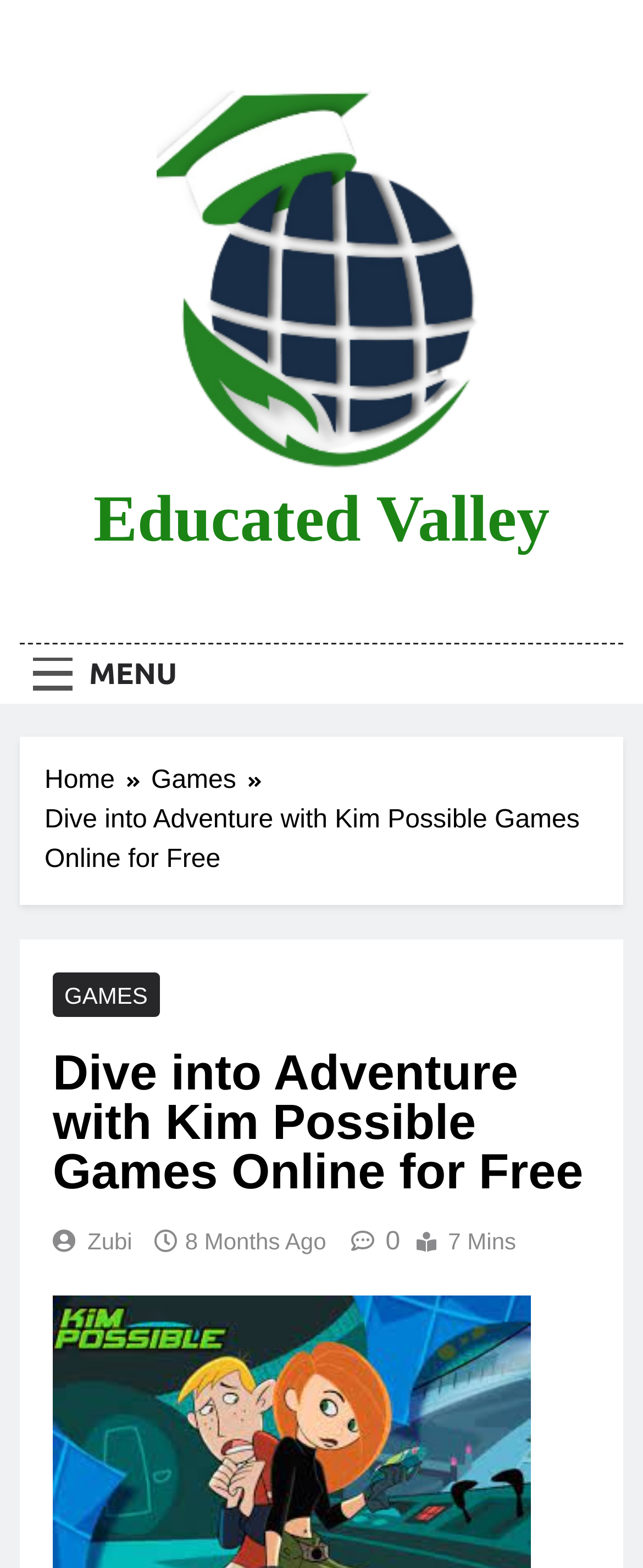Kindly determine the bounding box coordinates of the area that needs to be clicked to fulfill this instruction: "Explore 'Kim Possible Games Online for Free'".

[0.082, 0.669, 0.918, 0.764]